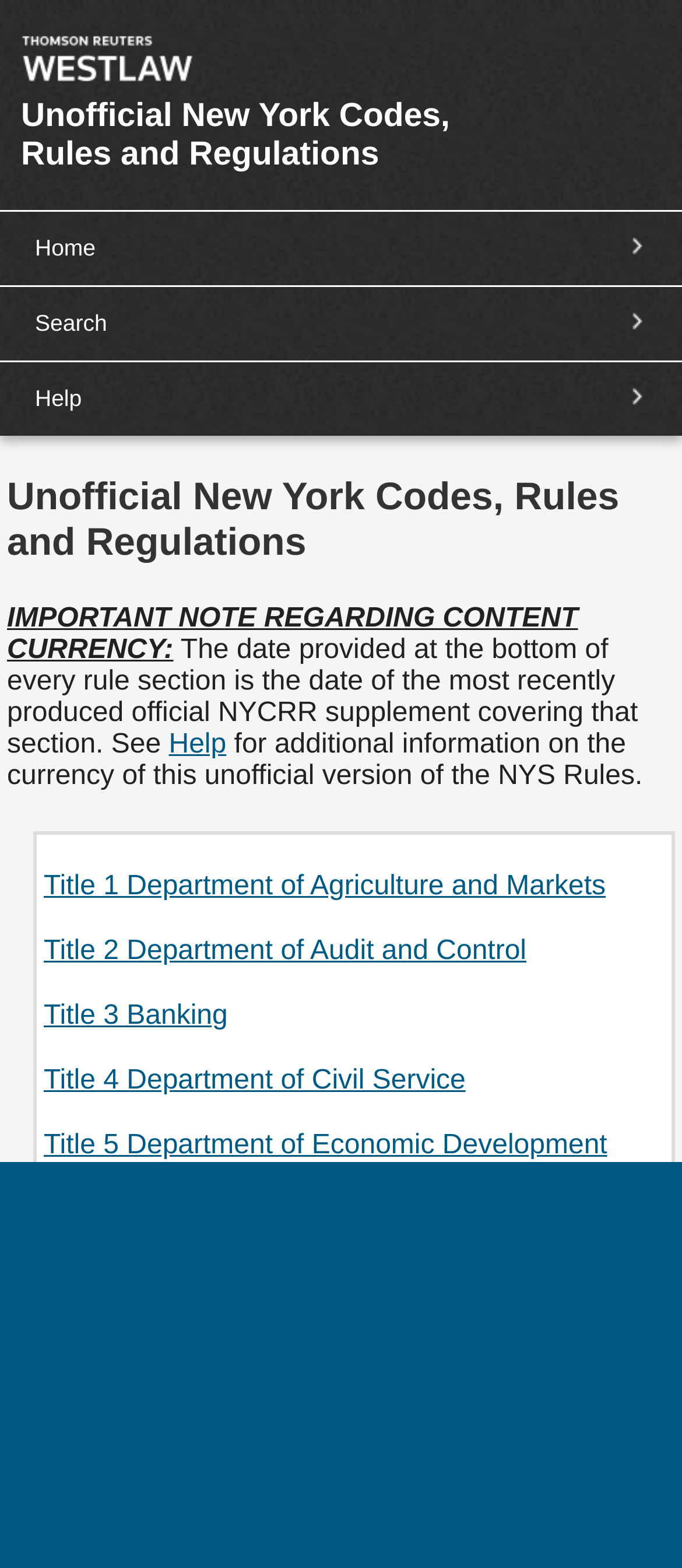Please examine the image and answer the question with a detailed explanation:
How many title links are available?

By examining the webpage's content, I counted 14 links to different titles, including 'Title 1 Department of Agriculture and Markets', 'Title 2 Department of Audit and Control', and so on. These links likely lead to specific sections of the New York codes, rules, and regulations.